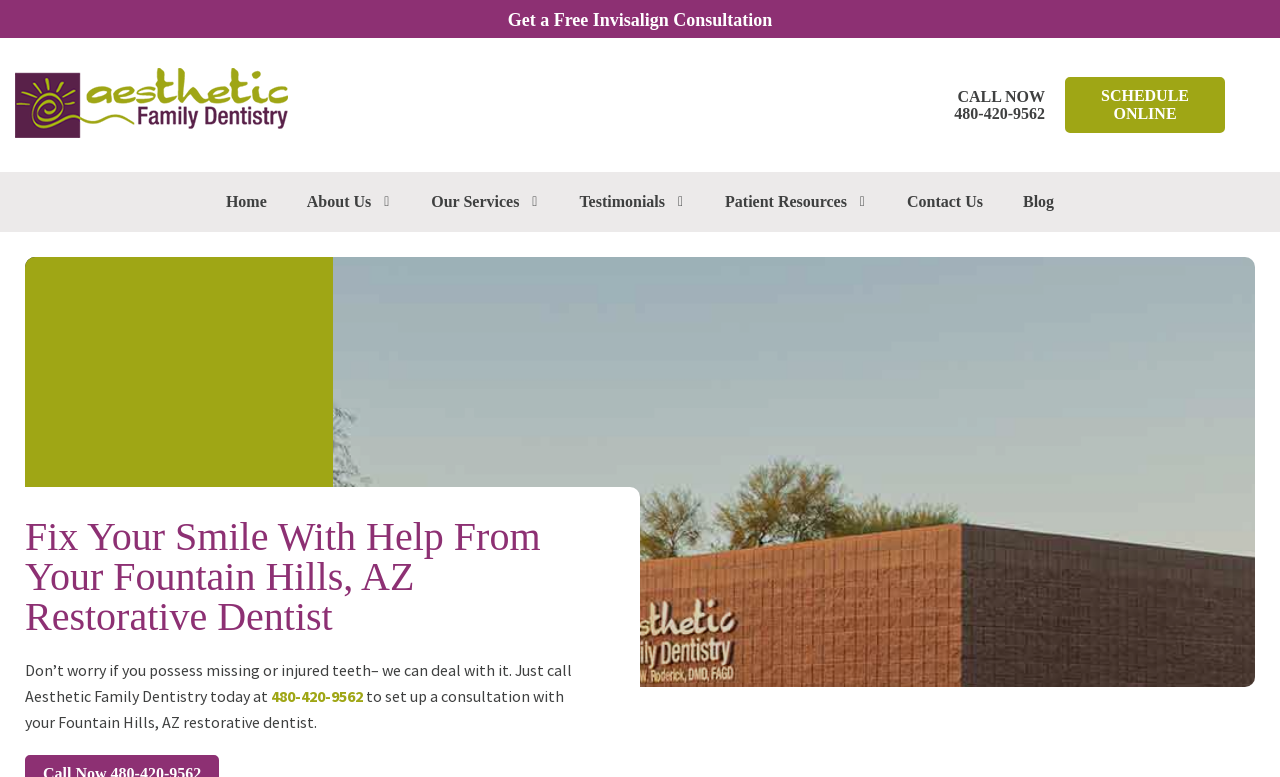Kindly determine the bounding box coordinates for the clickable area to achieve the given instruction: "go to TOP - Brick Repointing Hunstanton".

None